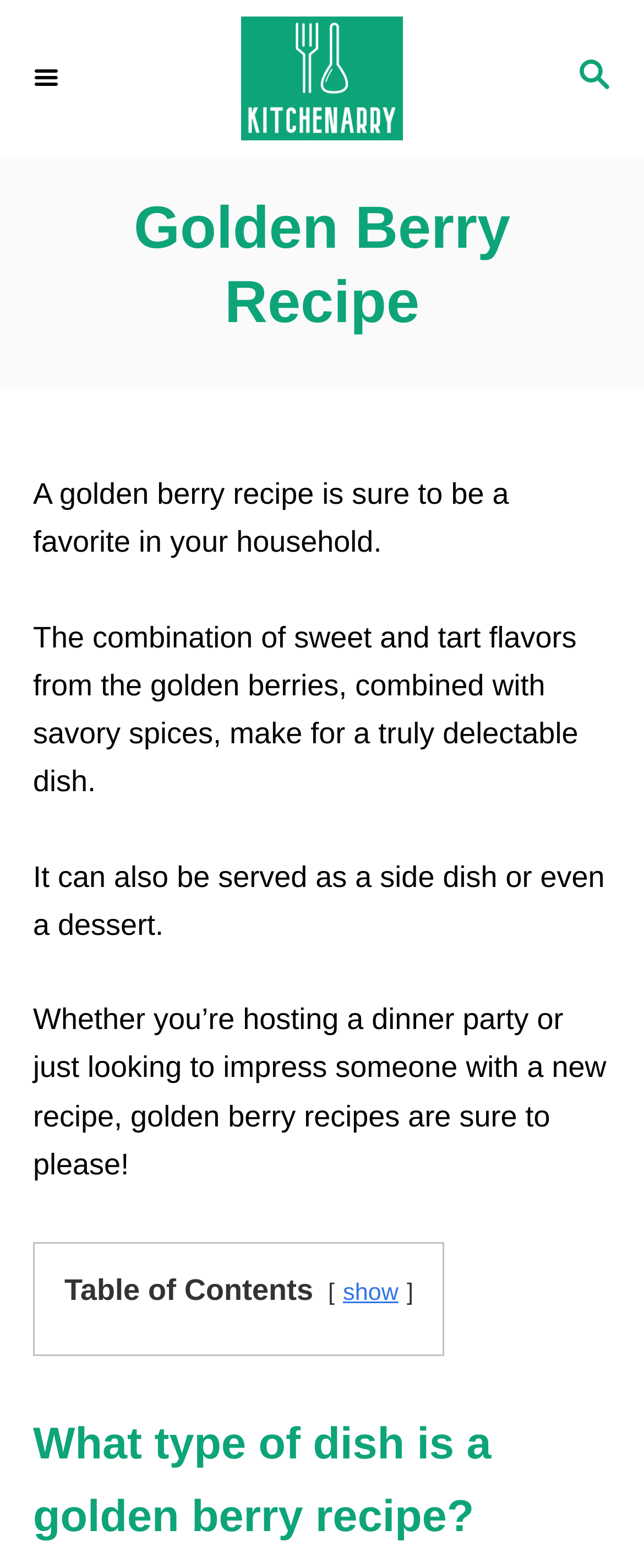What is the name of the website?
Answer the question with a single word or phrase by looking at the picture.

Kitchenarry